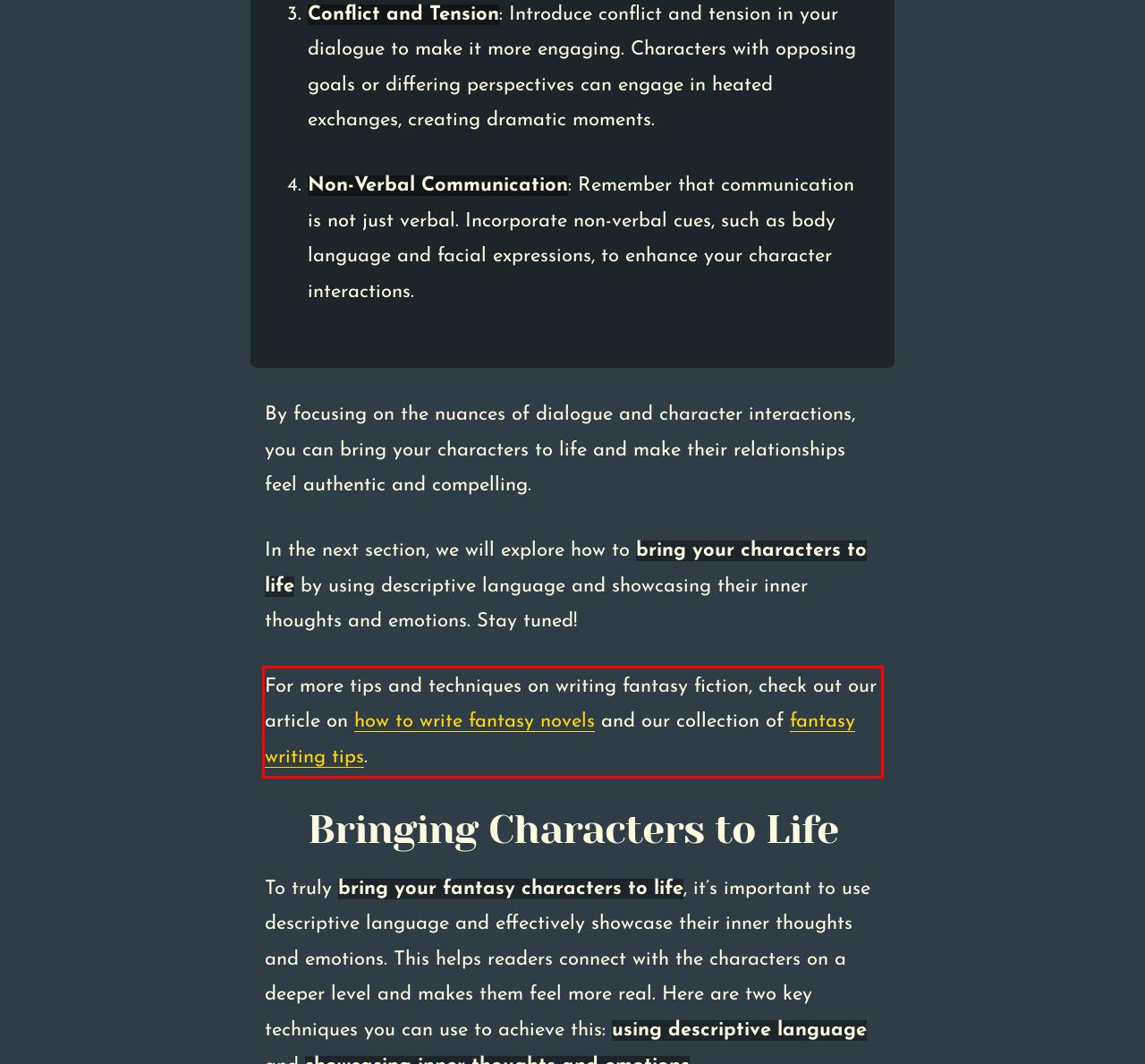Please analyze the screenshot of a webpage and extract the text content within the red bounding box using OCR.

For more tips and techniques on writing fantasy fiction, check out our article on how to write fantasy novels and our collection of fantasy writing tips.